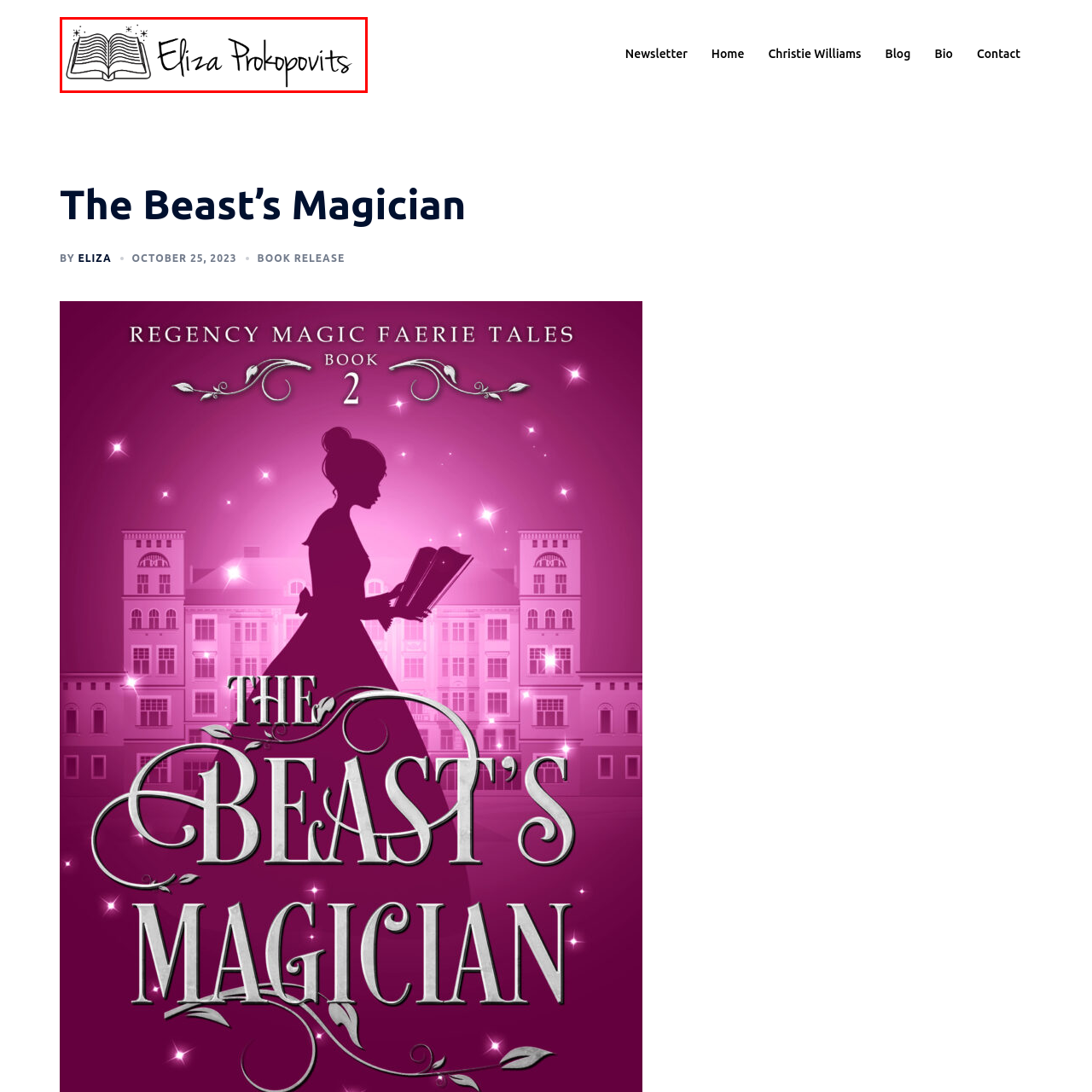What is the font style of the name 'Eliza Prokopovits'?
Take a close look at the image highlighted by the red bounding box and answer the question thoroughly based on the details you see.

The caption describes the font style of the name 'Eliza Prokopovits' as 'creative, handwritten', which implies that the font is not a standard font but rather a handwritten or script-like font.